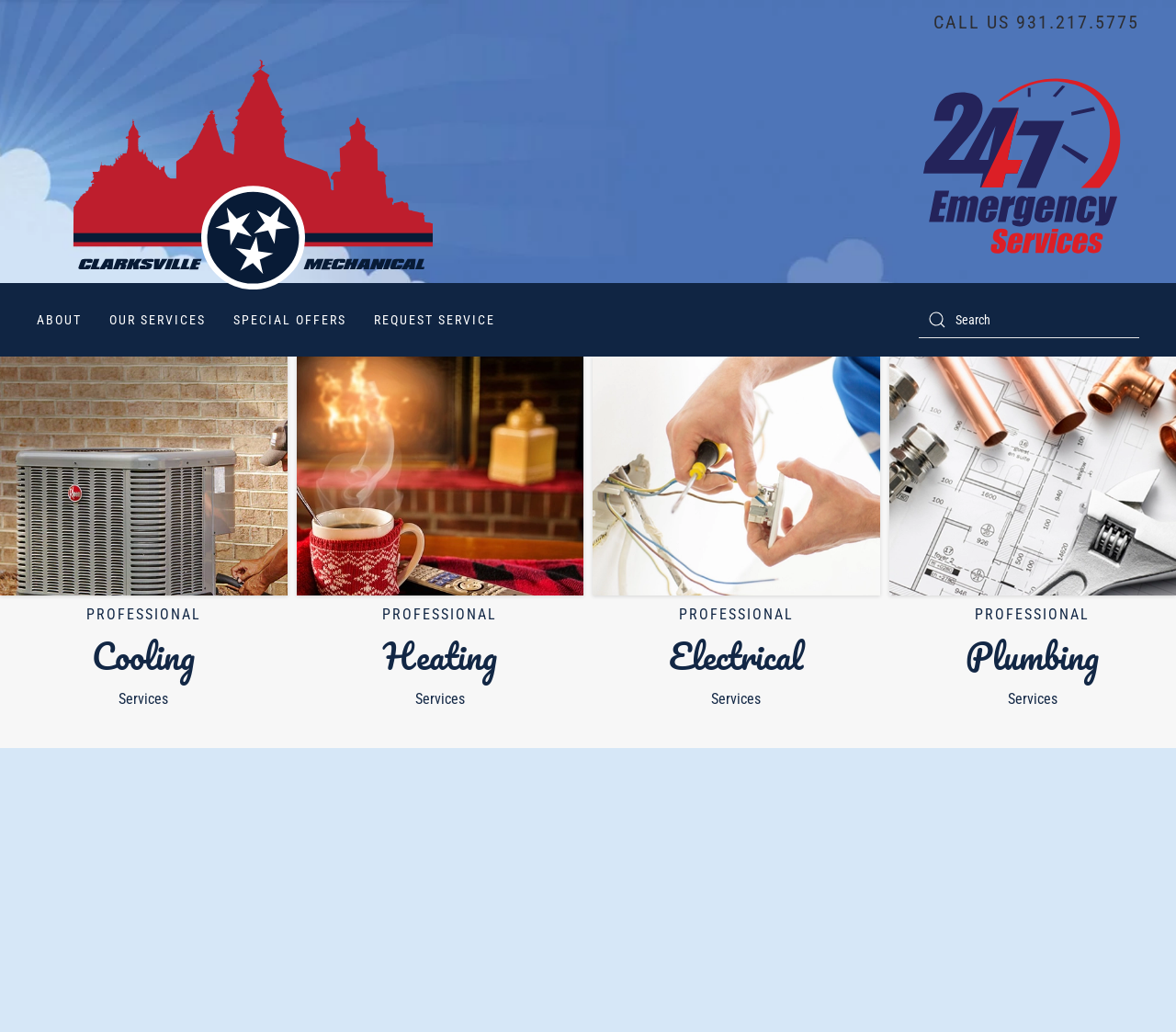Provide the bounding box coordinates for the UI element that is described by this text: "aria-label="Search" name="s" placeholder="Search"". The coordinates should be in the form of four float numbers between 0 and 1: [left, top, right, bottom].

[0.781, 0.292, 0.969, 0.328]